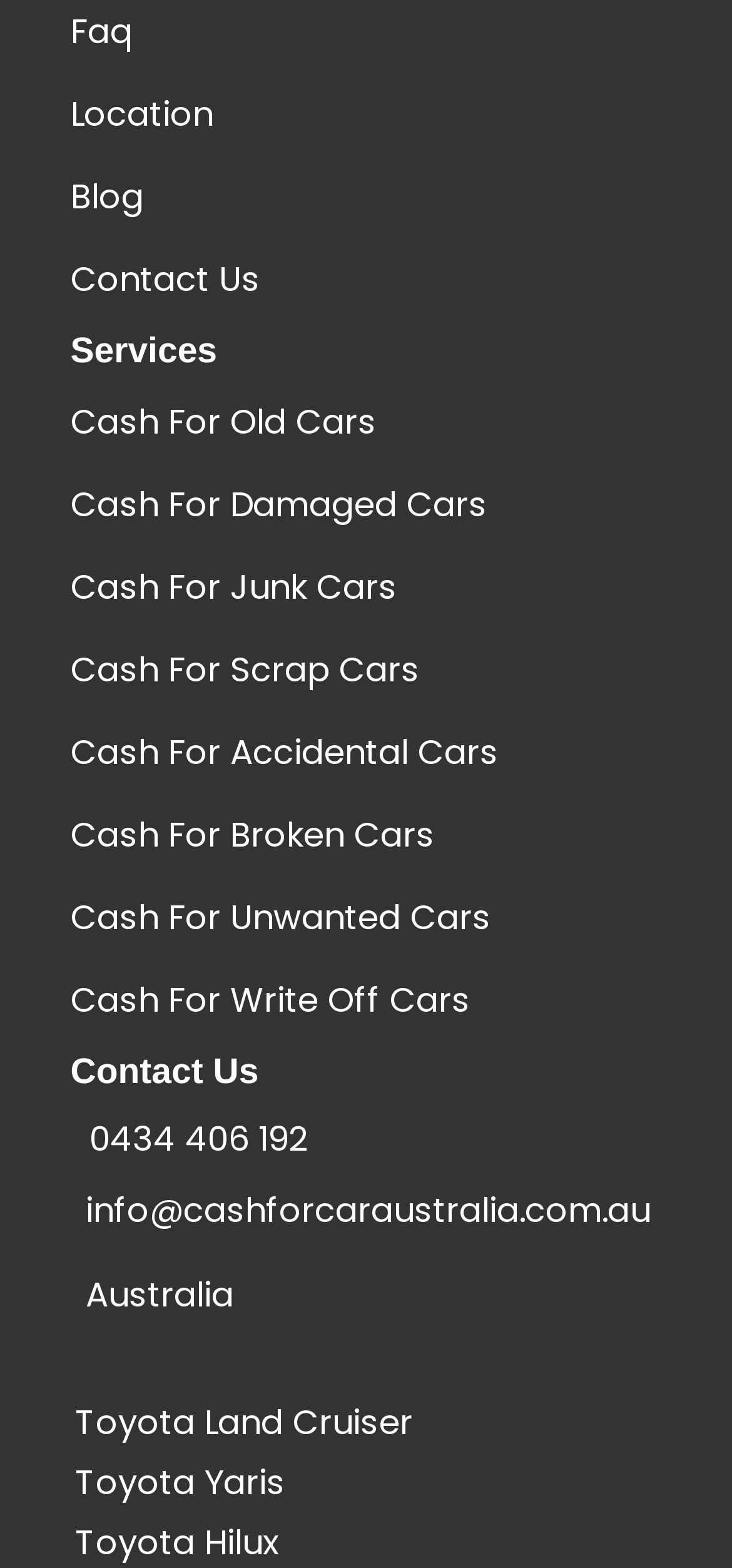Give the bounding box coordinates for the element described by: "Cash For Write Off Cars".

[0.096, 0.63, 0.642, 0.66]